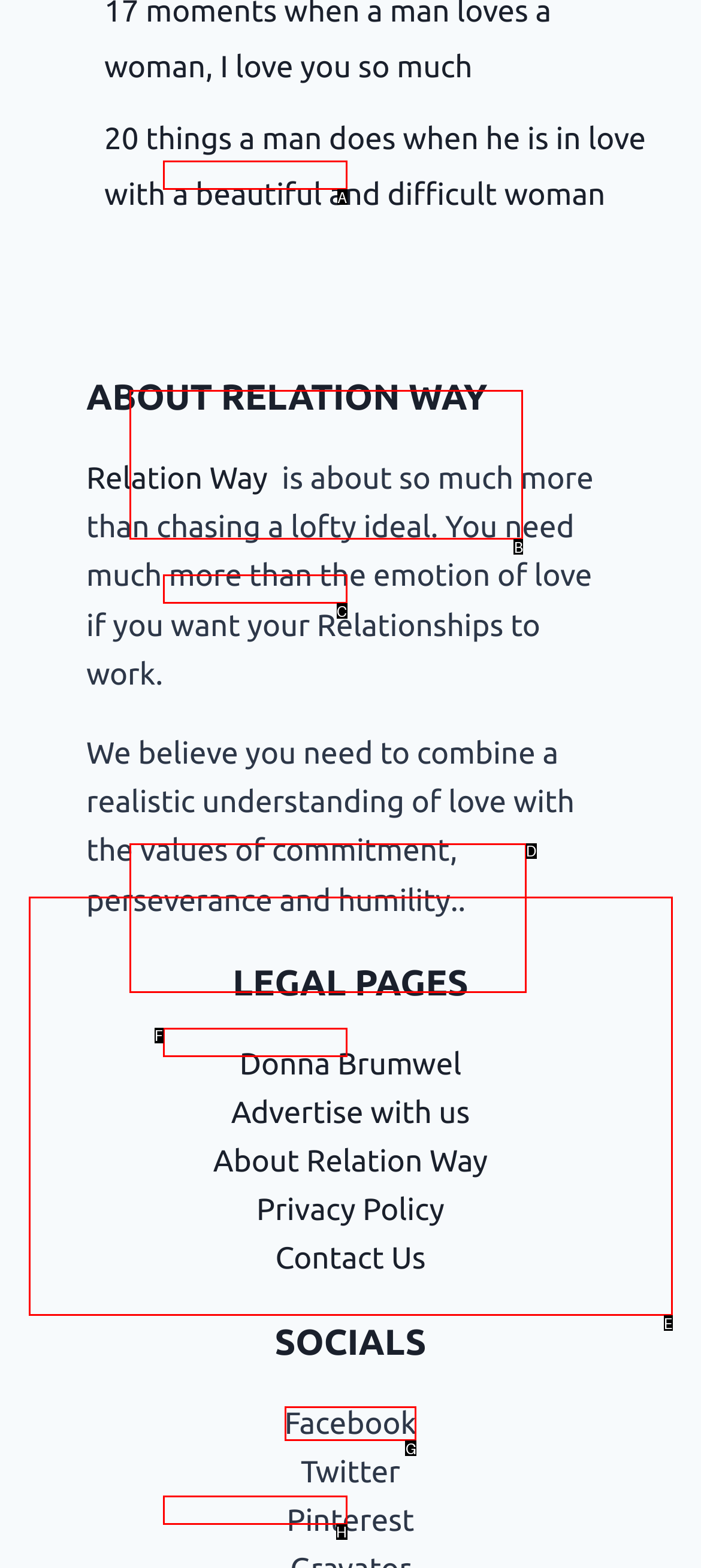Identify which HTML element to click to fulfill the following task: follow on Facebook. Provide your response using the letter of the correct choice.

G